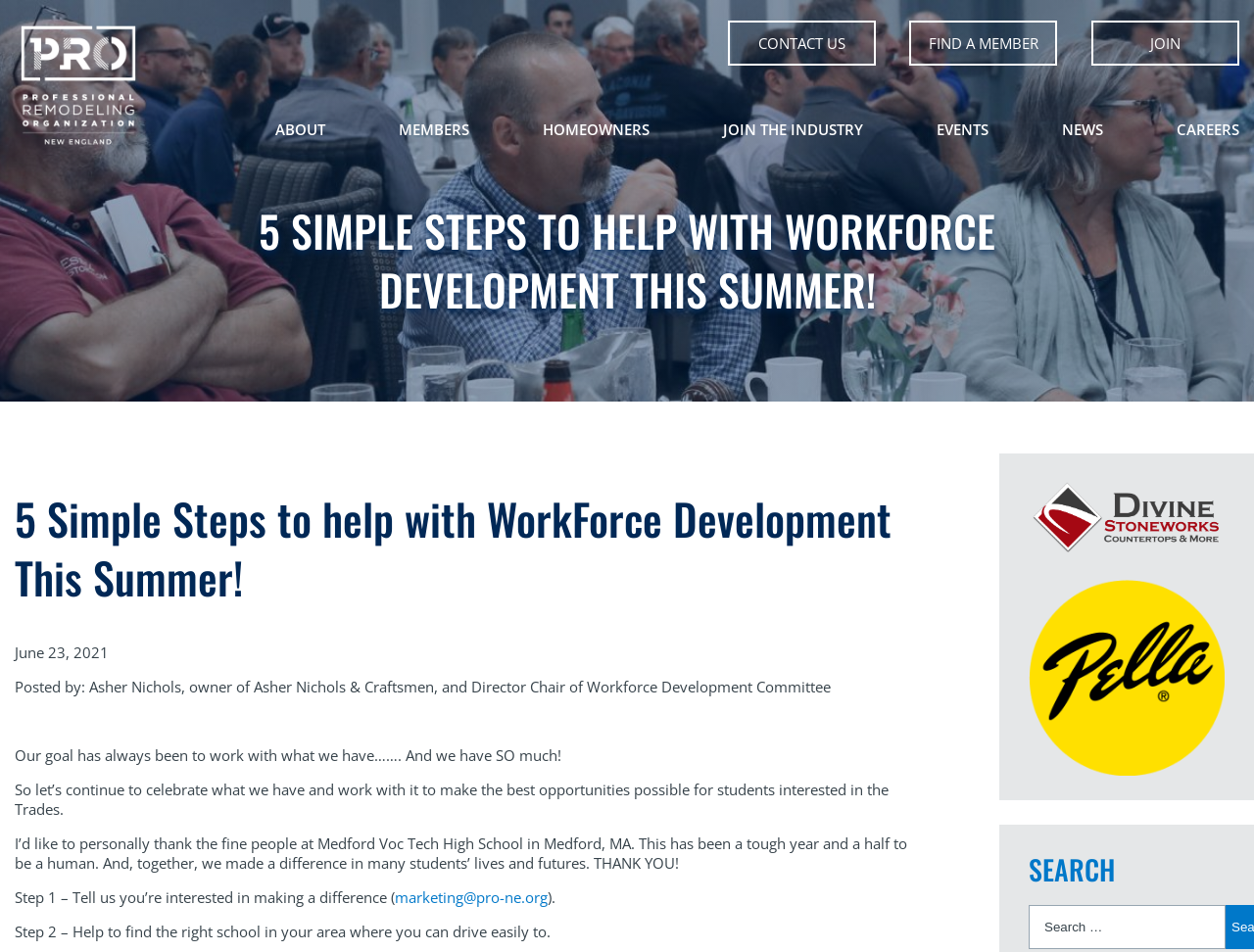What is the purpose of the post?
Please provide a comprehensive answer based on the contents of the image.

The purpose of the post is to help with workforce development, as mentioned in the heading '5 SIMPLE STEPS TO HELP WITH WORKFORCE DEVELOPMENT THIS SUMMER!' and the text 'Our goal has always been to work with what we have……. And we have SO much!'.